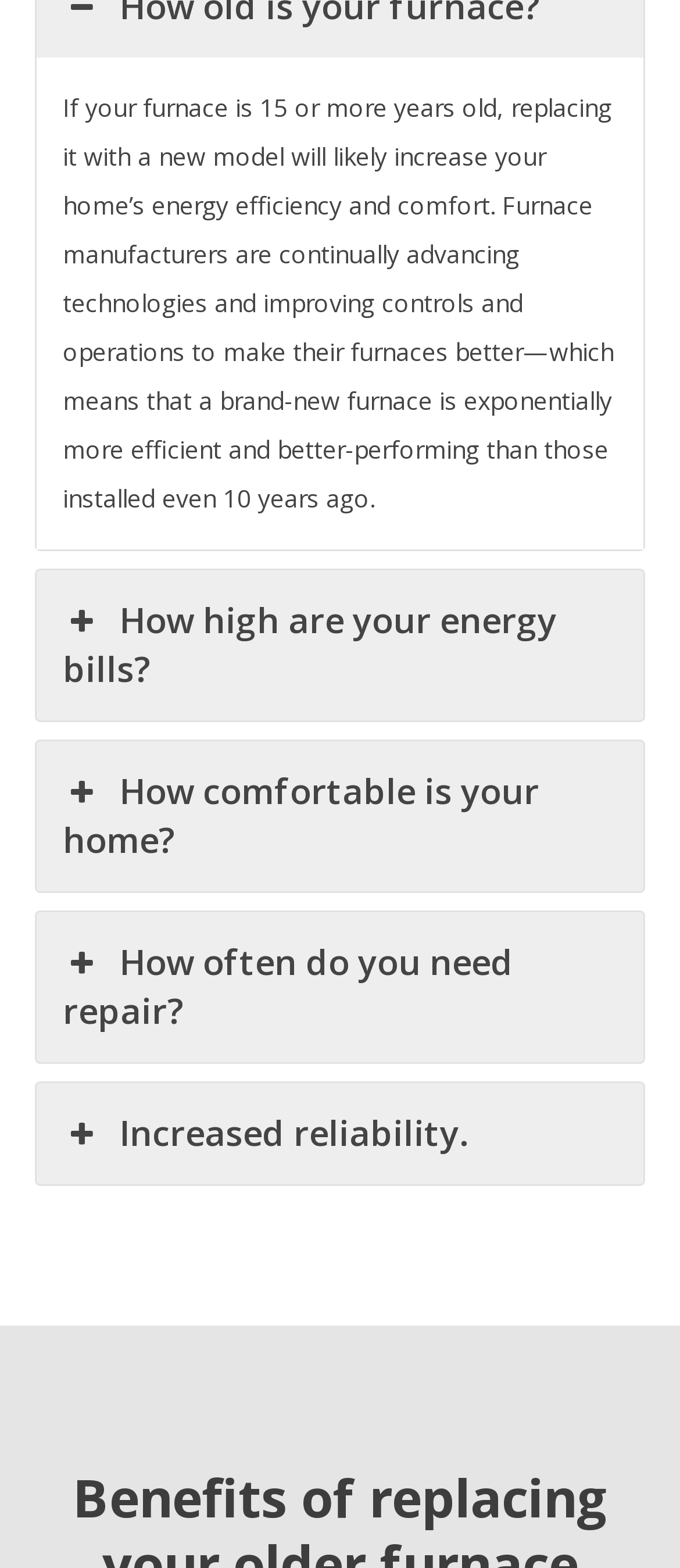Predict the bounding box coordinates of the UI element that matches this description: "Summit kennel White german shepherds". The coordinates should be in the format [left, top, right, bottom] with each value between 0 and 1.

None